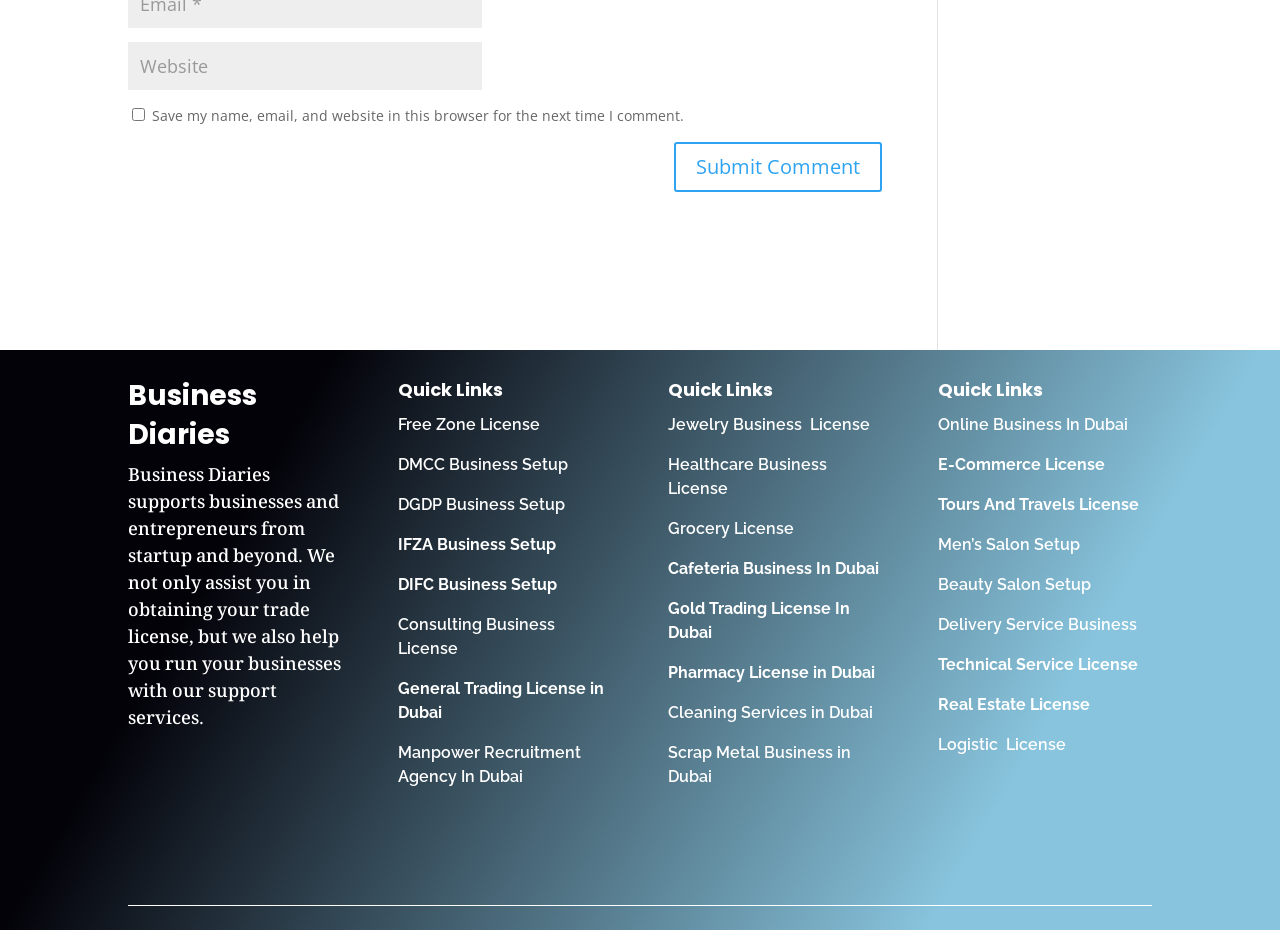Locate the bounding box coordinates of the area you need to click to fulfill this instruction: 'Submit a comment'. The coordinates must be in the form of four float numbers ranging from 0 to 1: [left, top, right, bottom].

[0.527, 0.153, 0.689, 0.207]